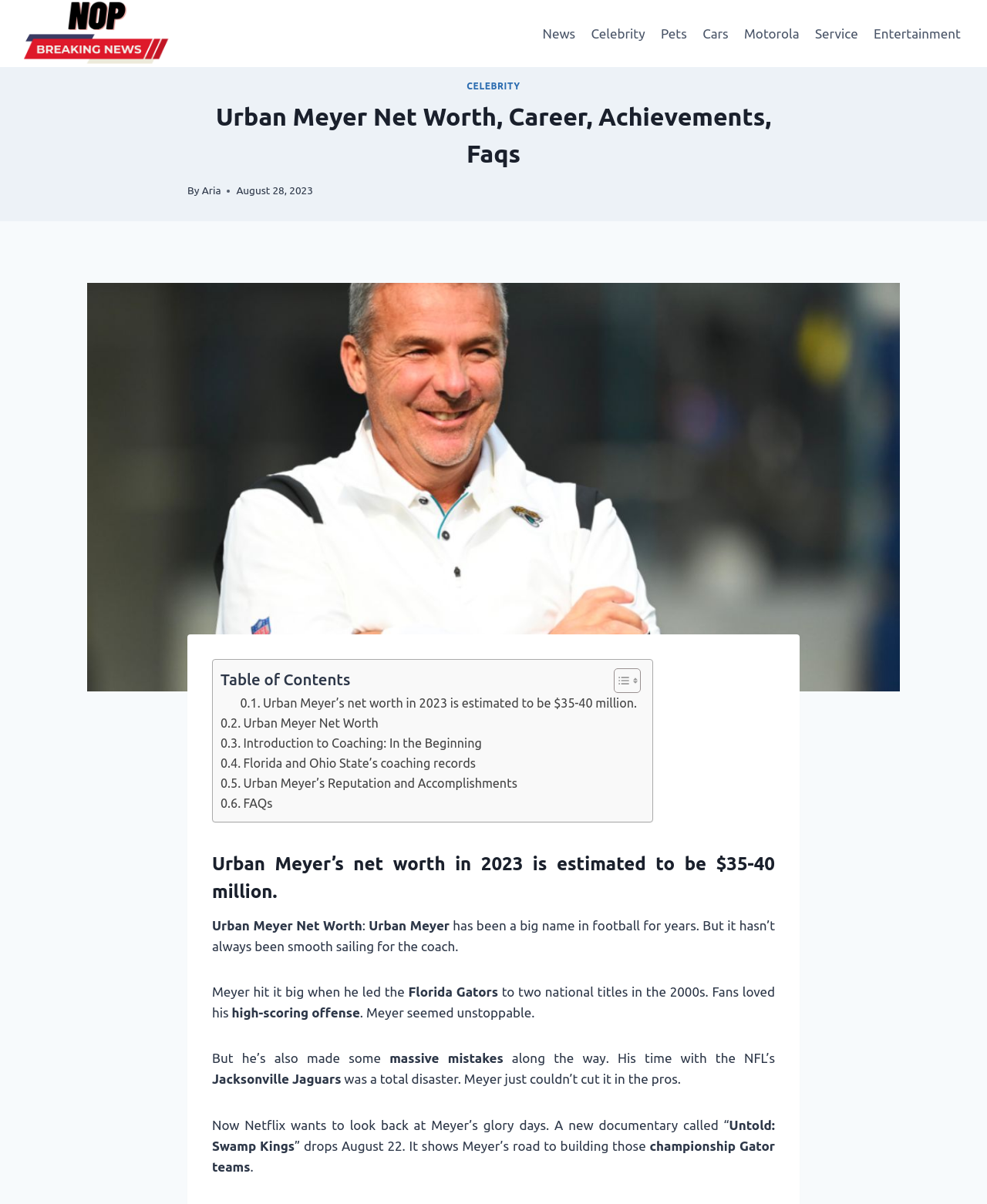Bounding box coordinates are to be given in the format (top-left x, top-left y, bottom-right x, bottom-right y). All values must be floating point numbers between 0 and 1. Provide the bounding box coordinate for the UI element described as: log cabins in yellowstone park

None